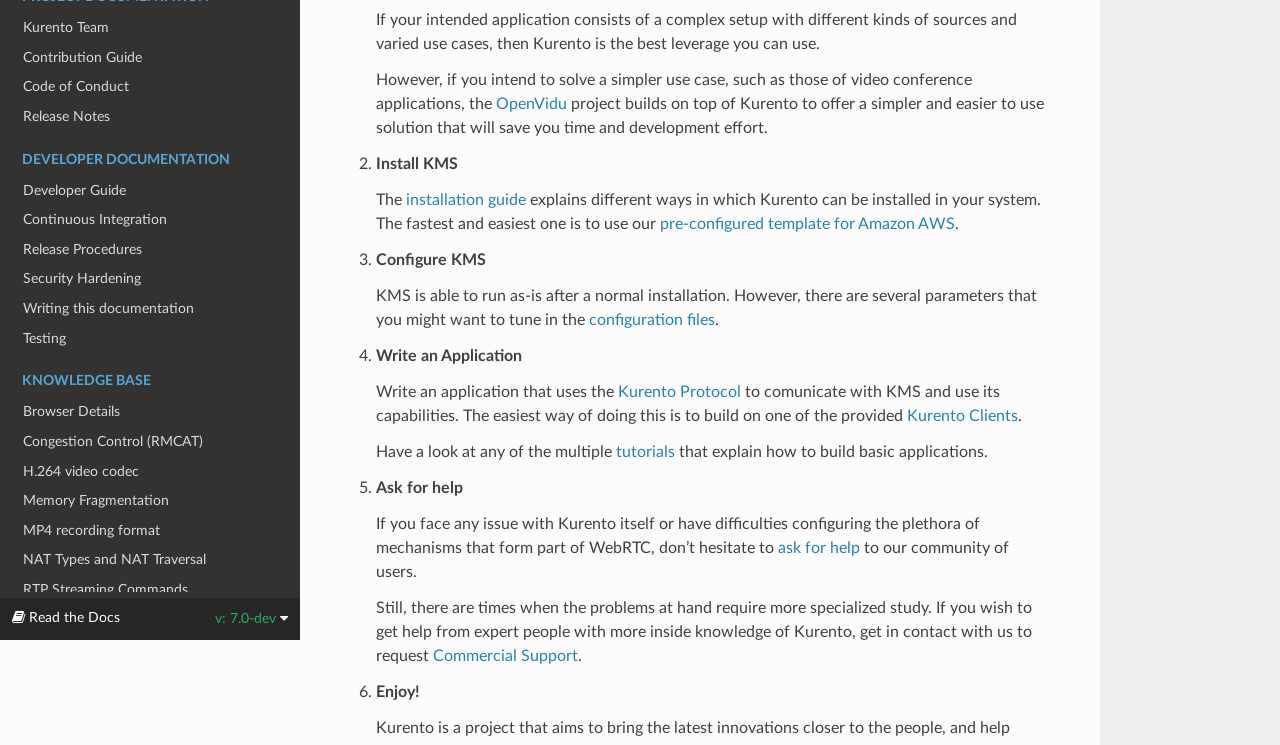Determine the bounding box coordinates for the UI element matching this description: "Glossary".

[0.0, 0.891, 0.234, 0.931]